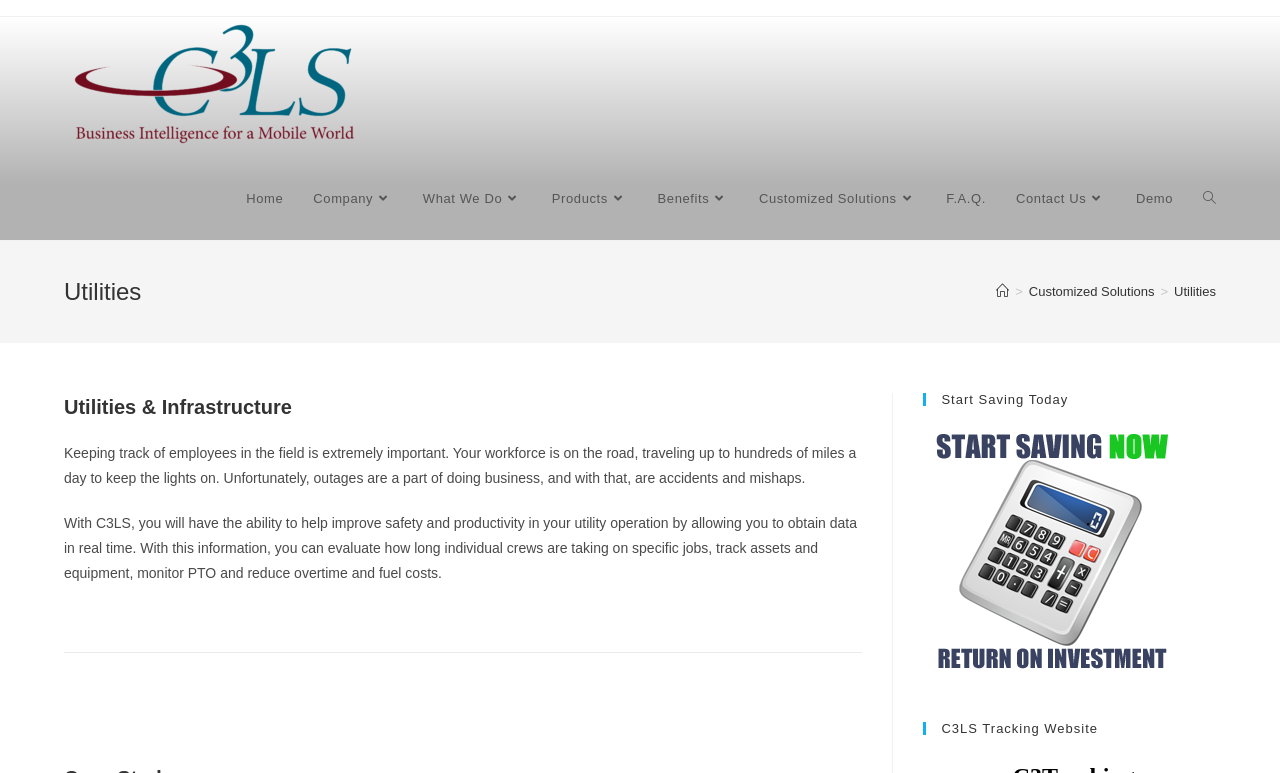Please find the bounding box coordinates of the element's region to be clicked to carry out this instruction: "Click on the 'Demo' link".

[0.876, 0.203, 0.928, 0.31]